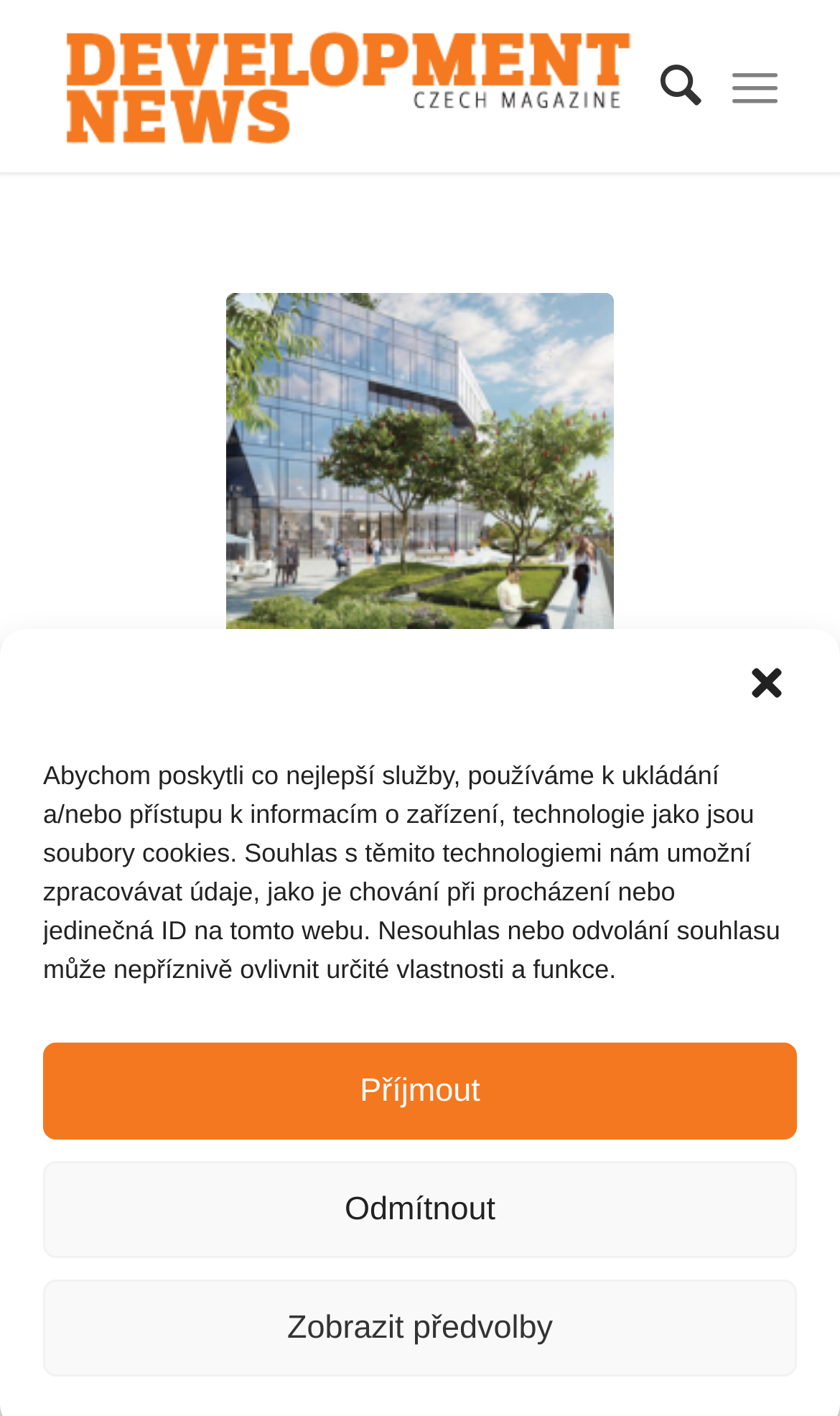Could you provide the bounding box coordinates for the portion of the screen to click to complete this instruction: "Click the petra link"?

[0.459, 0.747, 0.541, 0.772]